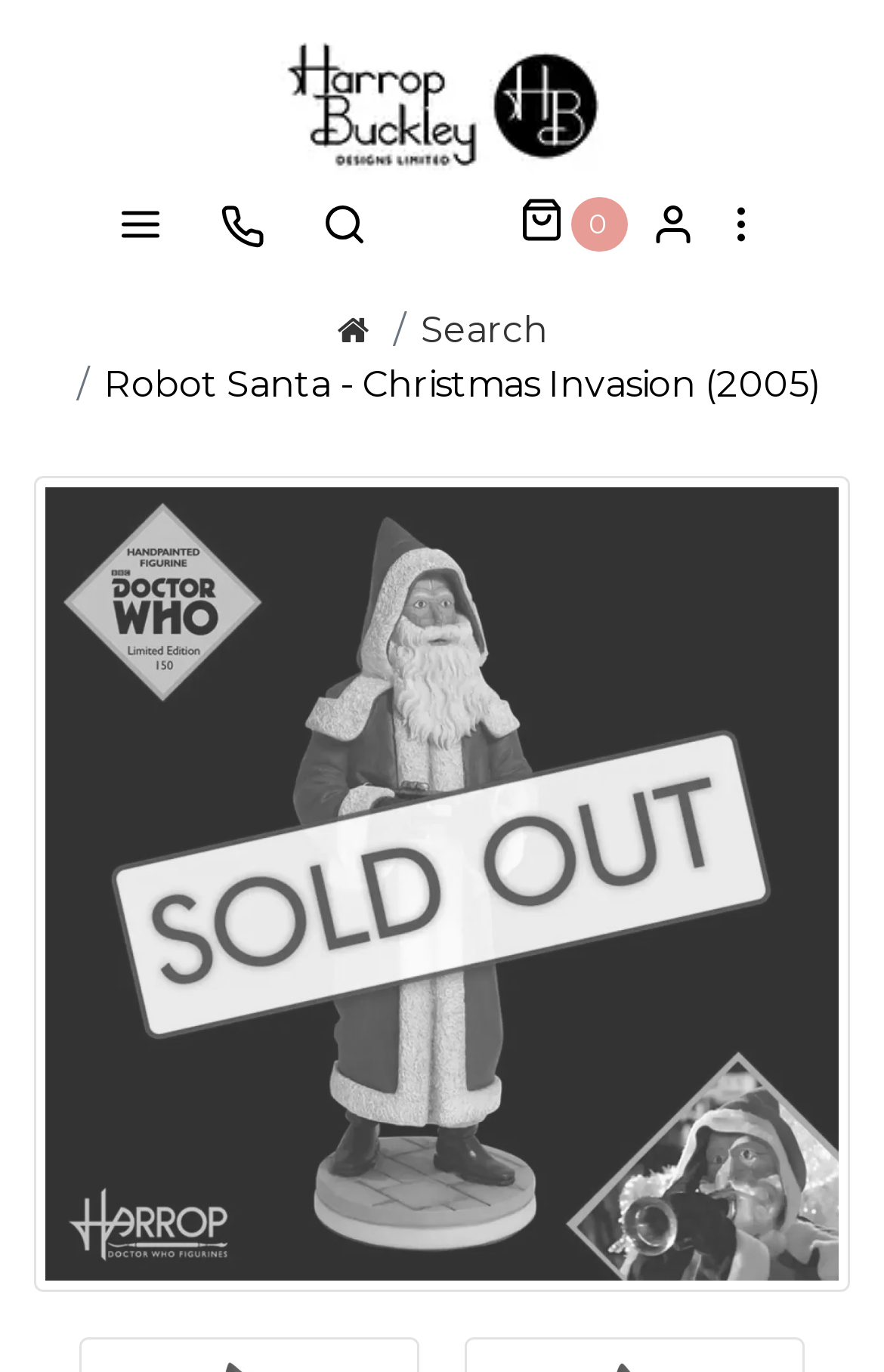Answer briefly with one word or phrase:
What is the purpose of the button with the magnifying glass icon?

Search